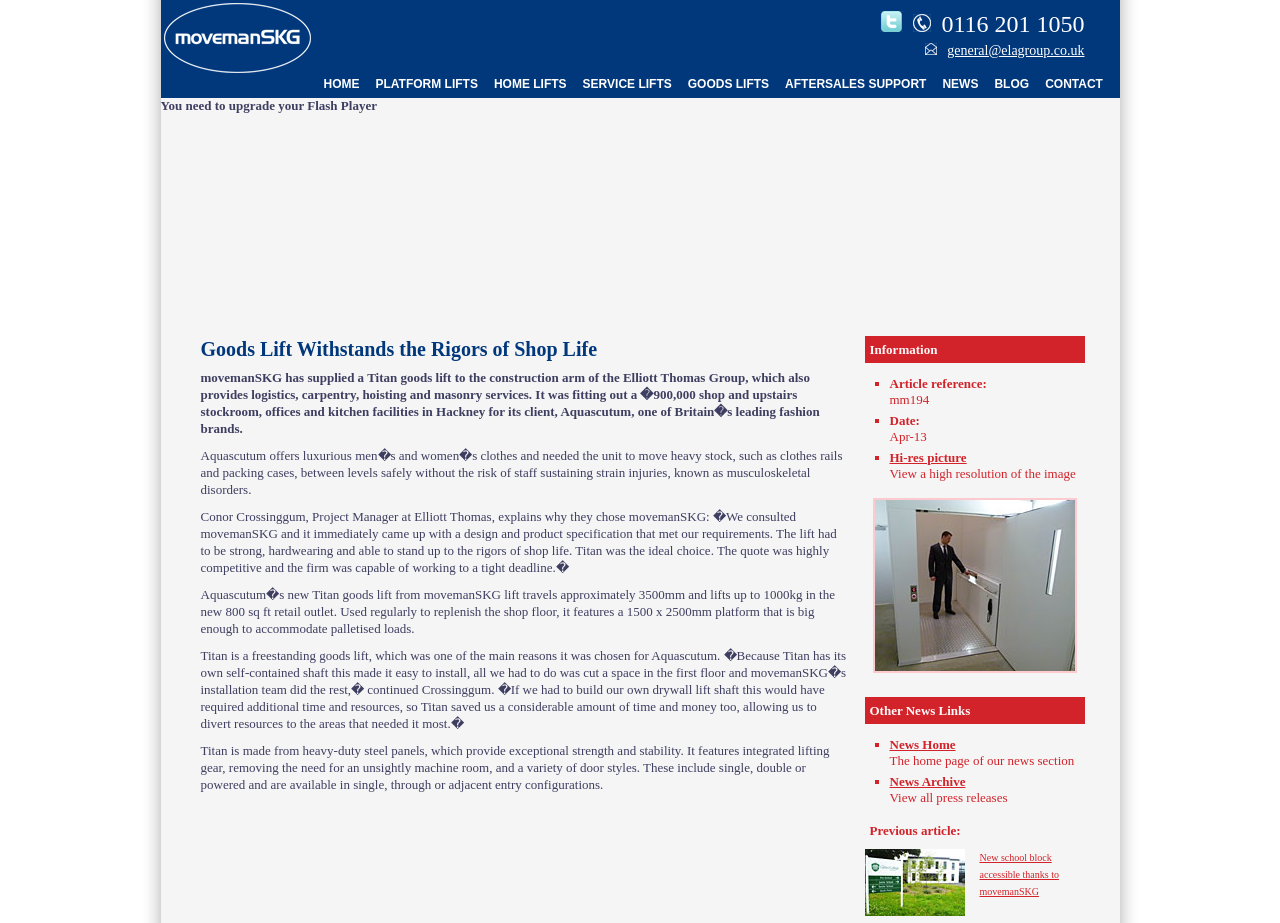Please specify the bounding box coordinates in the format (top-left x, top-left y, bottom-right x, bottom-right y), with all values as floating point numbers between 0 and 1. Identify the bounding box of the UI element described by: Log in / Sign up

None